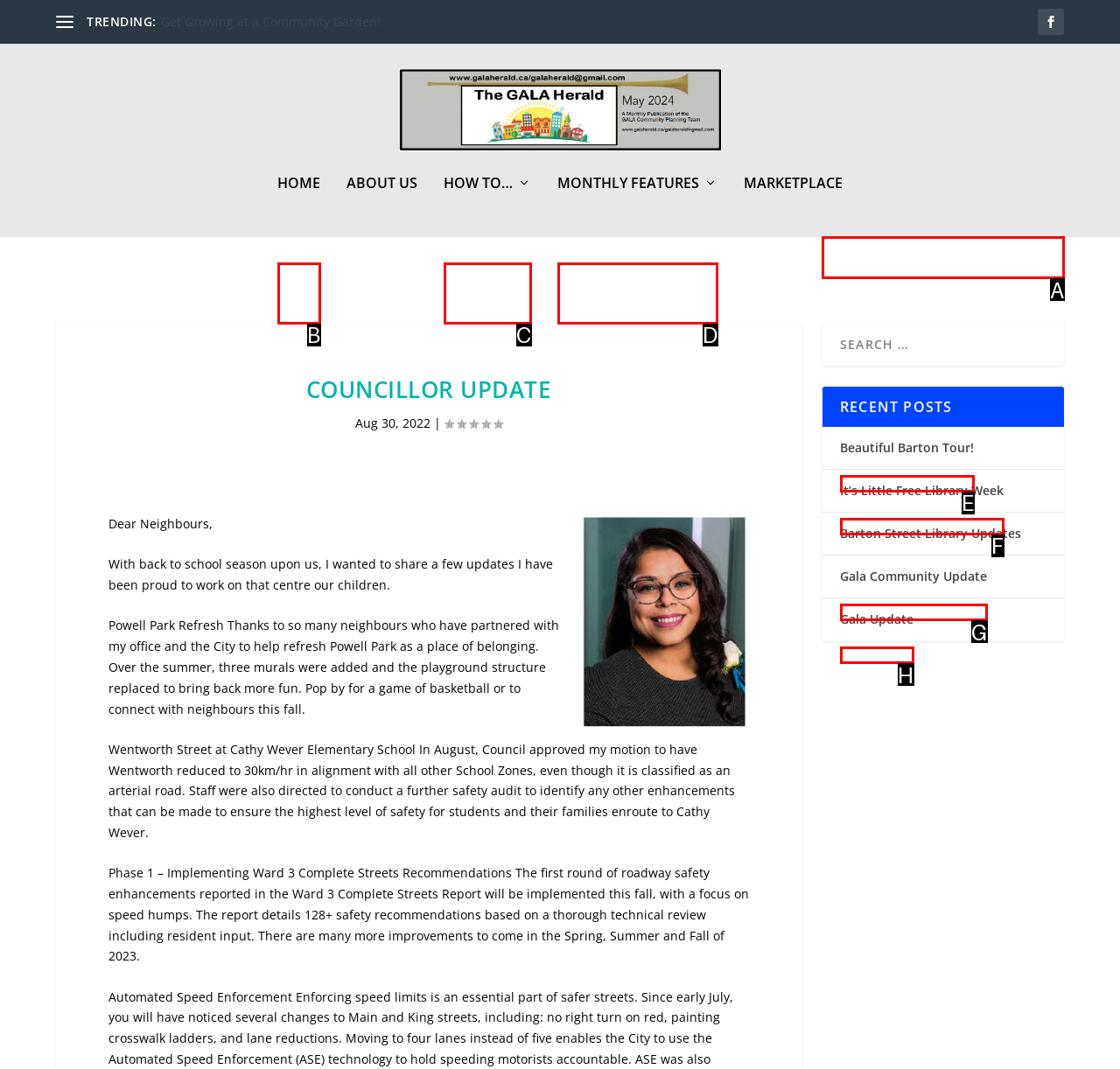Choose the HTML element you need to click to achieve the following task: Learn more about audio editing software
Respond with the letter of the selected option from the given choices directly.

None